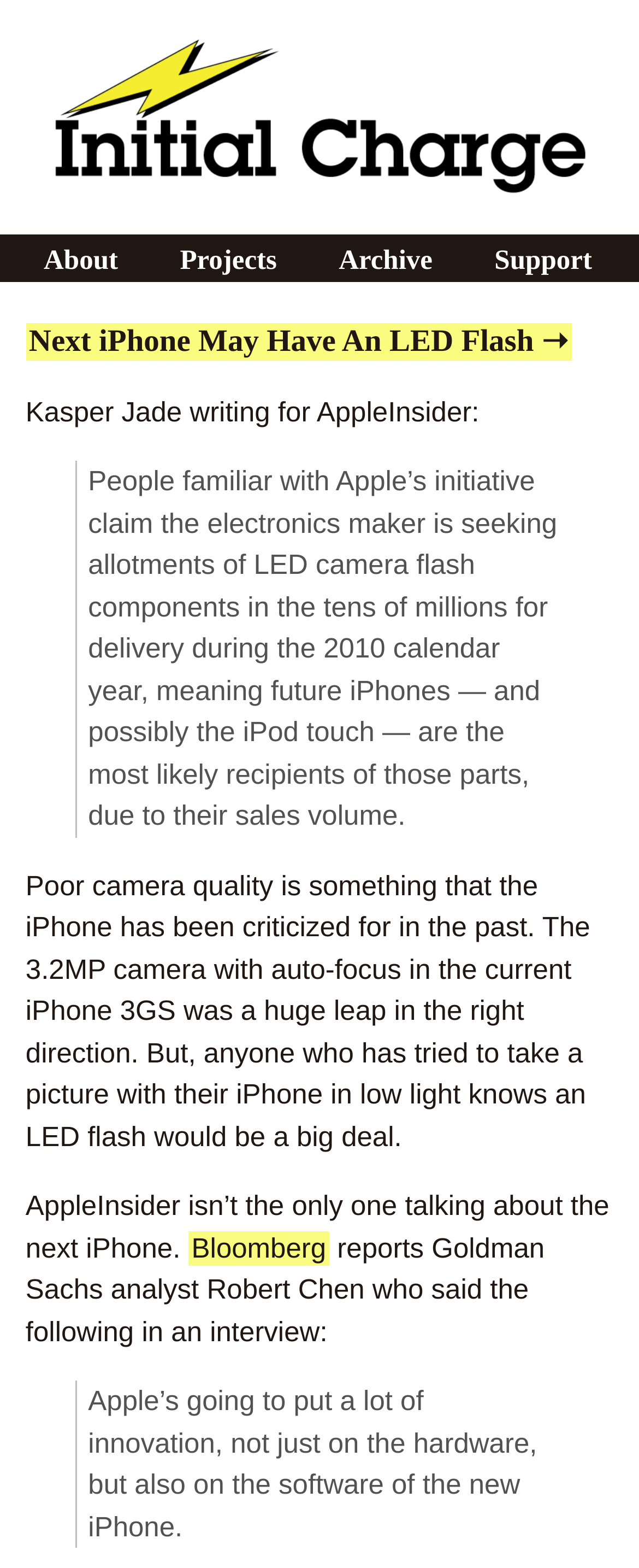Give an in-depth explanation of the webpage layout and content.

The webpage appears to be an article discussing the potential features of the next iPhone, specifically the possibility of an LED flash. At the top of the page, there is a header section with links to "Initial Charge", "About", "Projects", "Archive", and "Support". Below this, there is a large heading that reads "Next iPhone May Have An LED Flash ➝".

The main content of the article begins with a byline "Kasper Jade writing for AppleInsider:" followed by a blockquote containing the text "People familiar with Apple’s initiative claim the electronics maker is seeking allotments of LED camera flash components in the tens of millions for delivery during the 2010 calendar year, meaning future iPhones — and possibly the iPod touch — are the most likely recipients of those parts, due to their sales volume."

Below this, there are three paragraphs of text discussing the camera quality of the iPhone and how an LED flash would be a significant improvement. The second paragraph mentions that AppleInsider isn't the only one talking about the next iPhone, and provides a link to Bloomberg.

The final section of the article is another blockquote containing a quote from Goldman Sachs analyst Robert Chen, who discusses Apple's plans for innovation in the new iPhone.

There is an image associated with the "Initial Charge" link at the top of the page, but its content is not described.